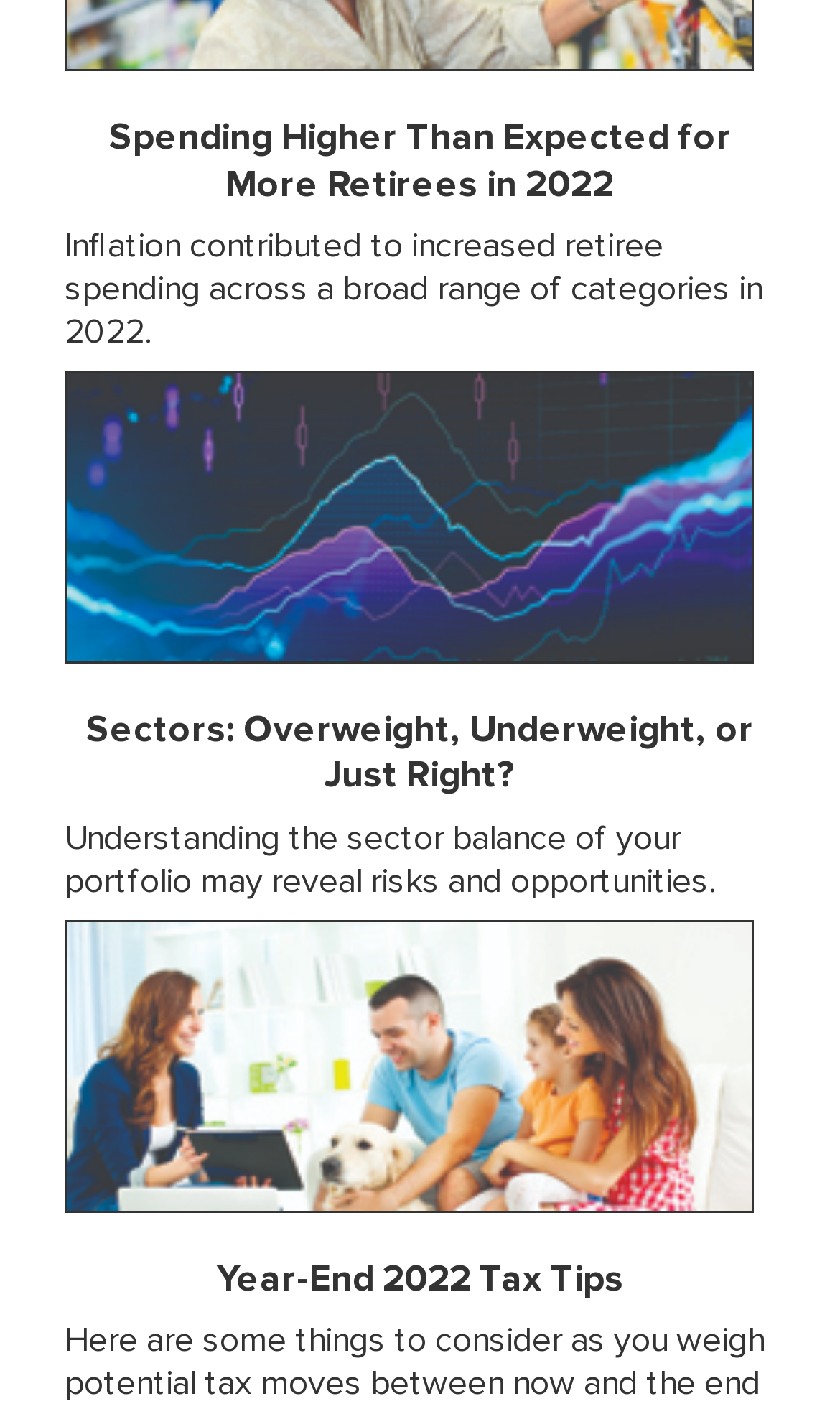Give a one-word or short-phrase answer to the following question: 
What is the topic of the first article?

Retirees spending